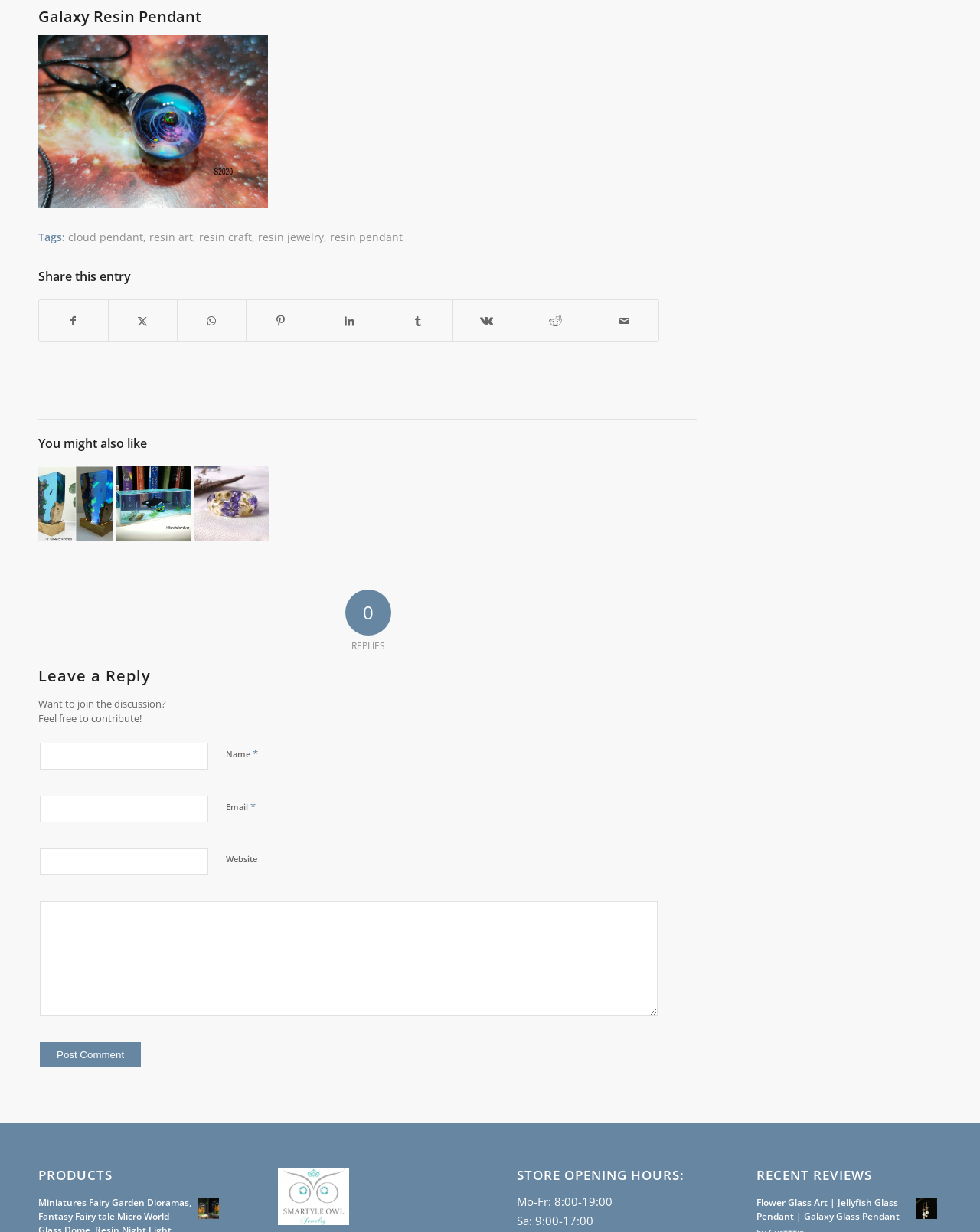Identify the bounding box coordinates for the UI element described by the following text: "name="comment"". Provide the coordinates as four float numbers between 0 and 1, in the format [left, top, right, bottom].

[0.041, 0.732, 0.671, 0.825]